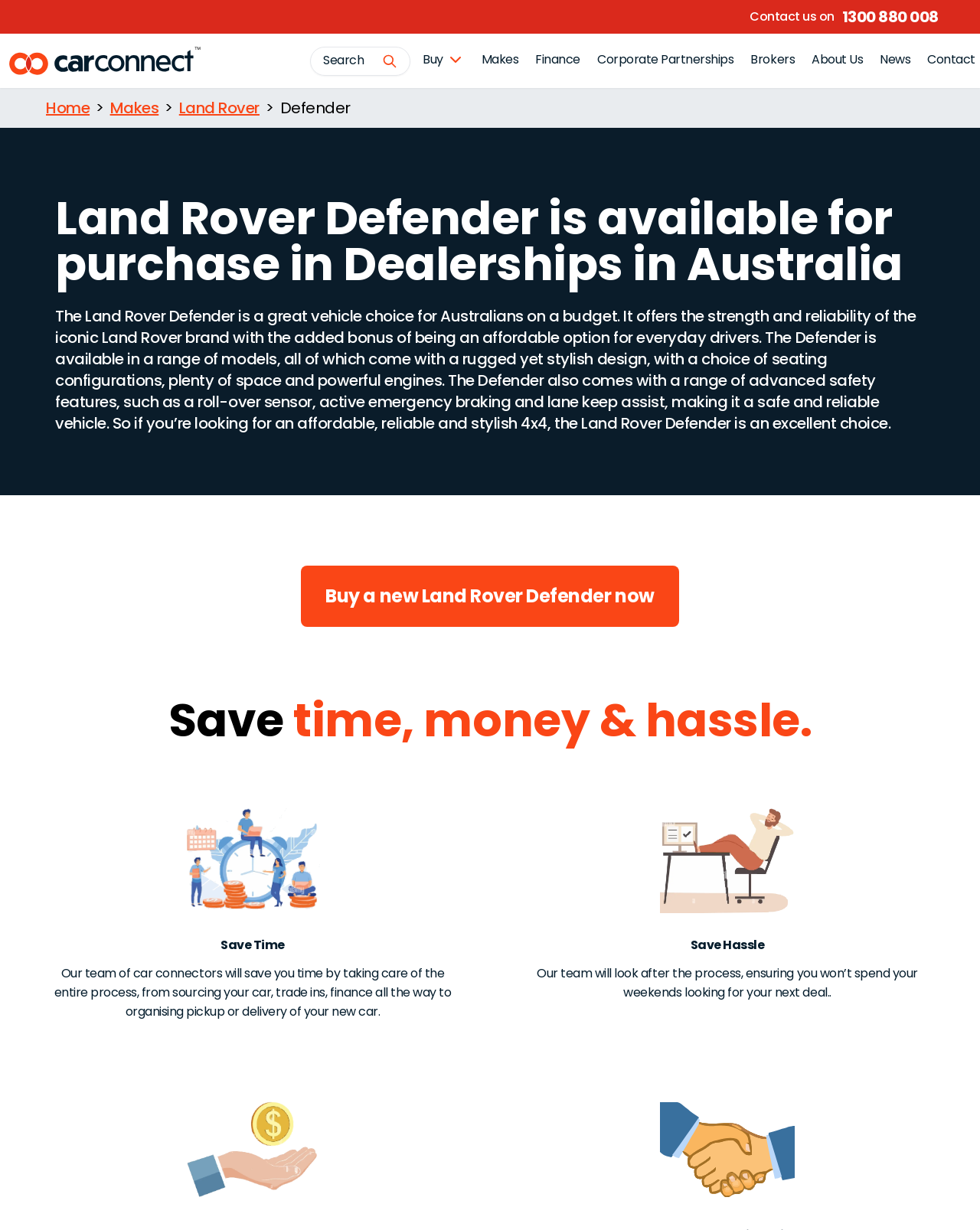For the element described, predict the bounding box coordinates as (top-left x, top-left y, bottom-right x, bottom-right y). All values should be between 0 and 1. Element description: Hospitality News,

None